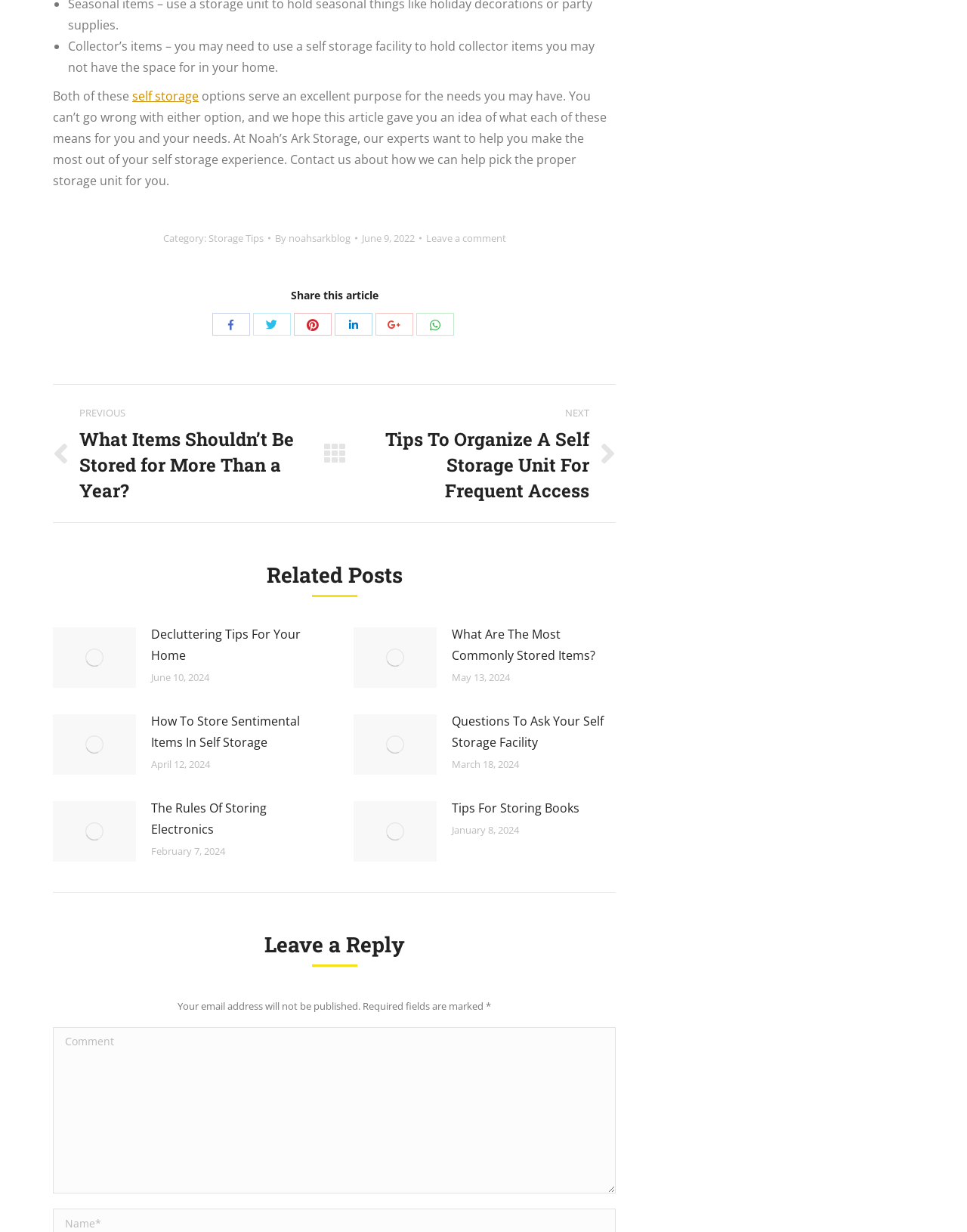Find the bounding box coordinates for the element that must be clicked to complete the instruction: "Enter a comment". The coordinates should be four float numbers between 0 and 1, indicated as [left, top, right, bottom].

[0.055, 0.833, 0.637, 0.968]